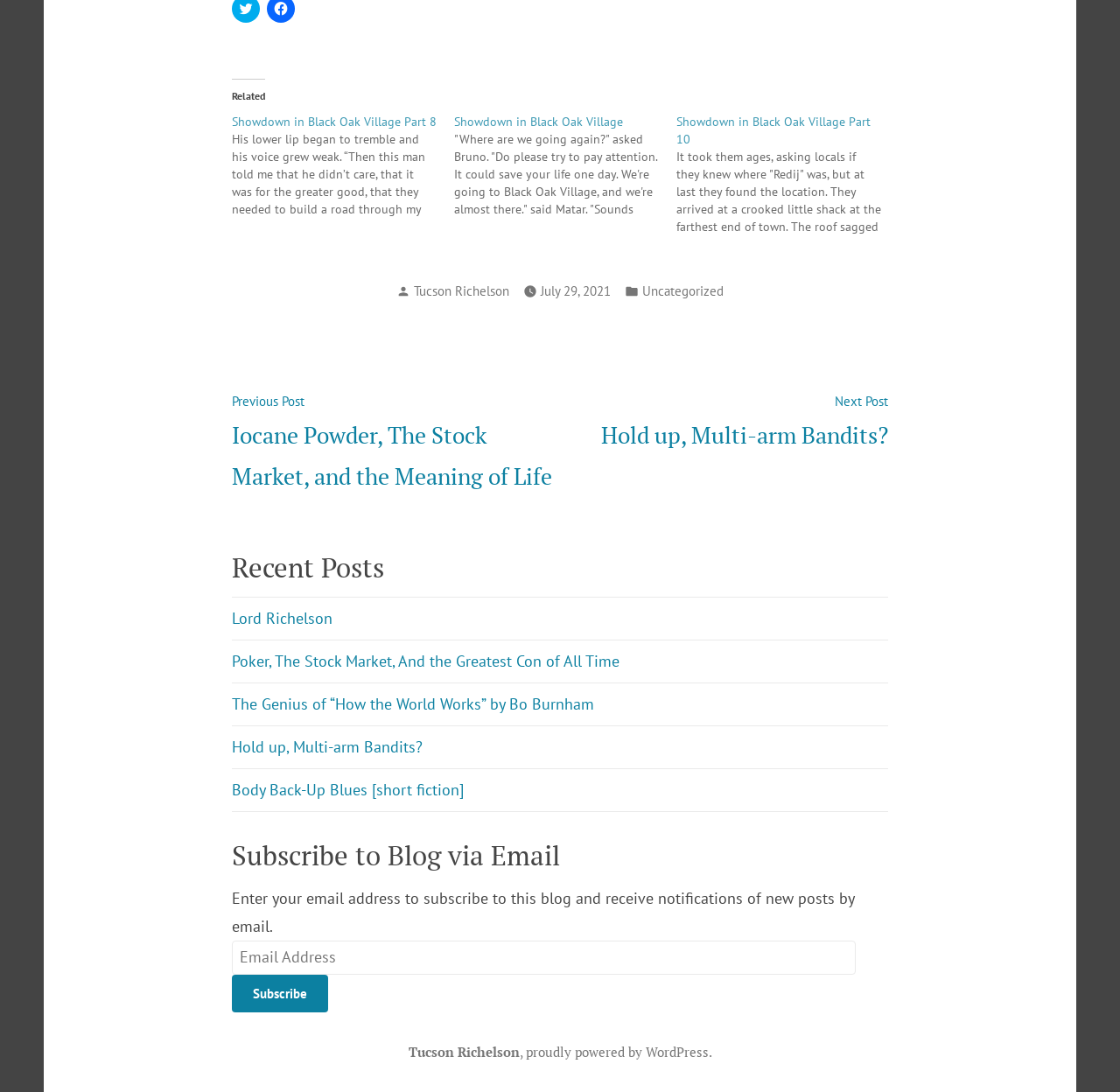Please answer the following question using a single word or phrase: 
How many navigation links are there?

2